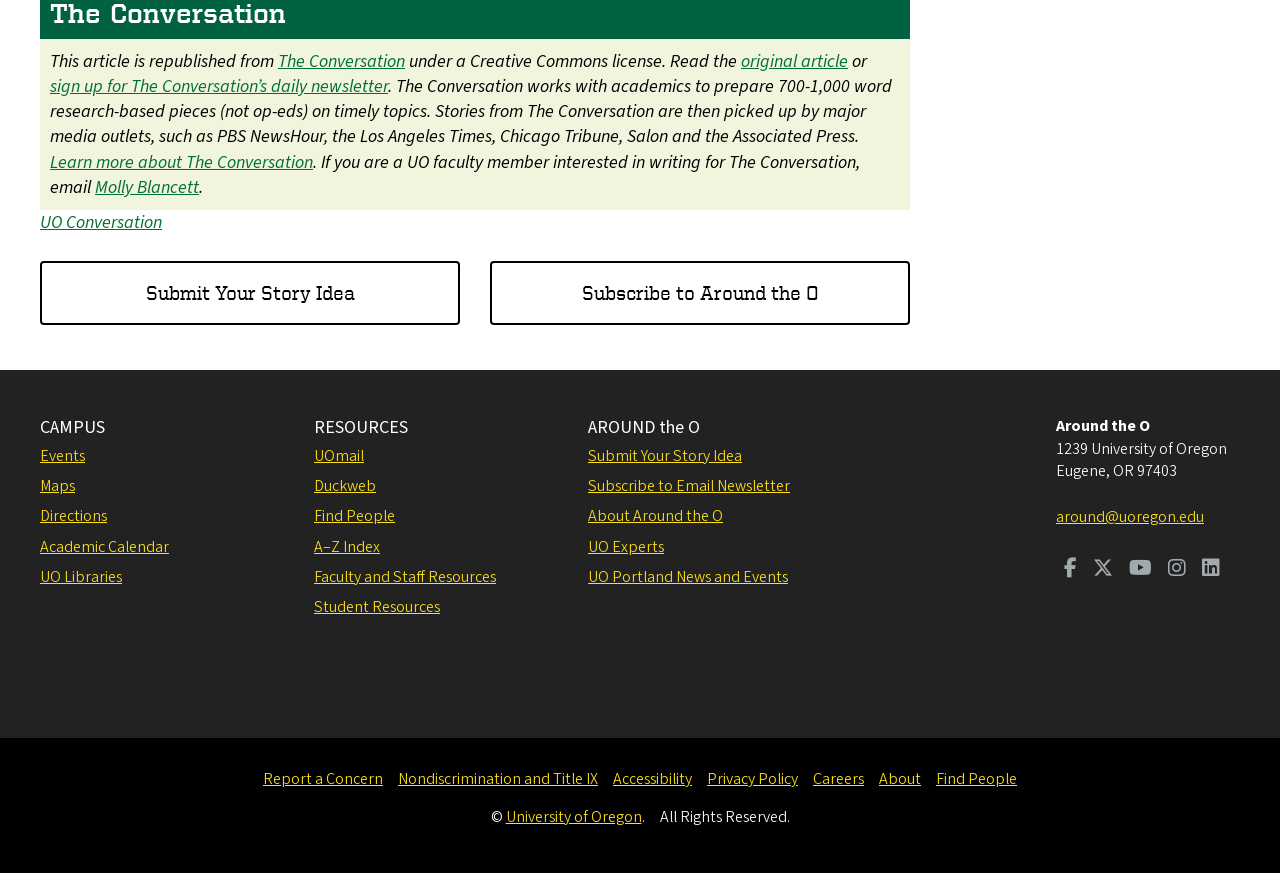Please locate the bounding box coordinates for the element that should be clicked to achieve the following instruction: "Read the original article". Ensure the coordinates are given as four float numbers between 0 and 1, i.e., [left, top, right, bottom].

[0.579, 0.056, 0.662, 0.085]